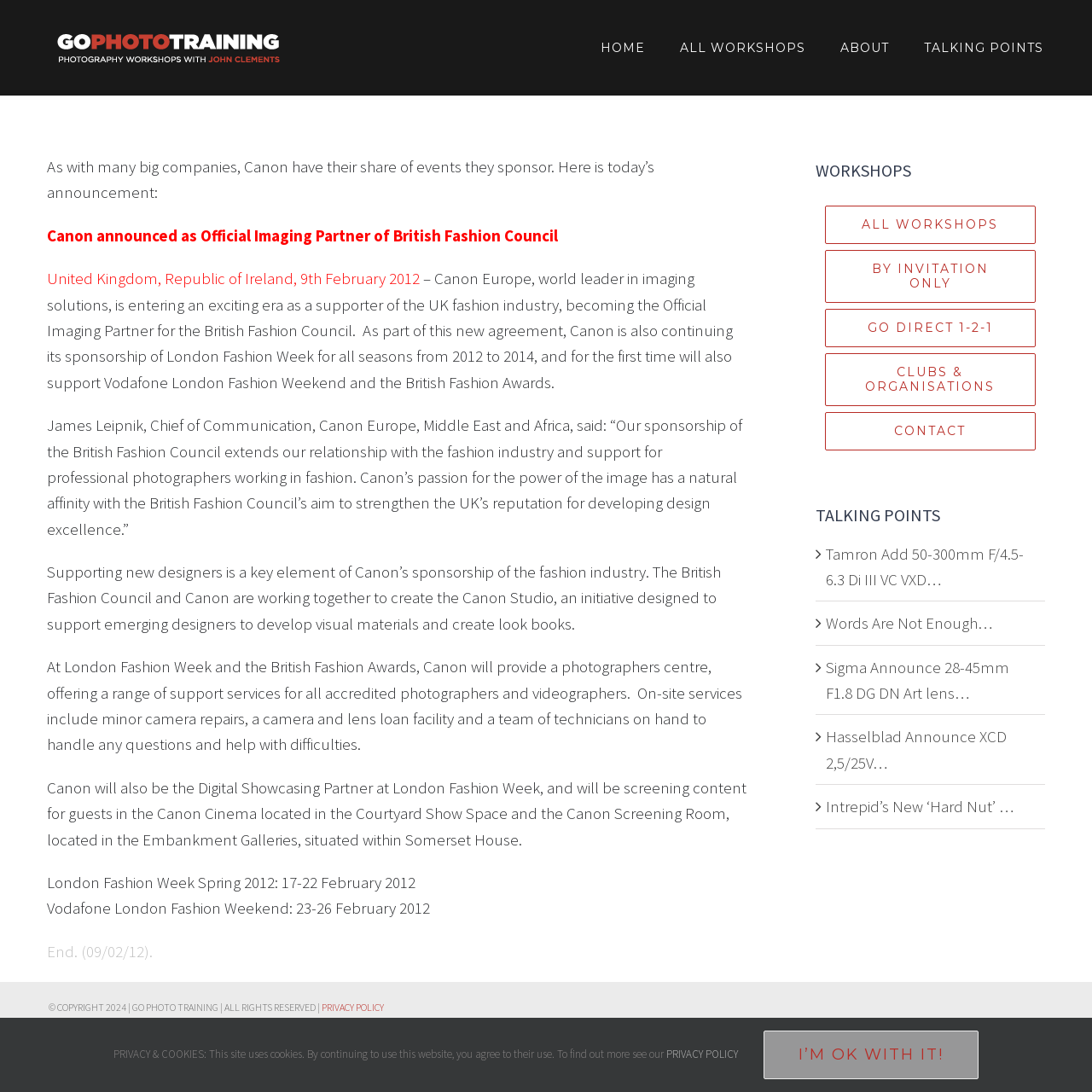Given the description of a UI element: "PRIVACY POLICY", identify the bounding box coordinates of the matching element in the webpage screenshot.

[0.294, 0.917, 0.351, 0.928]